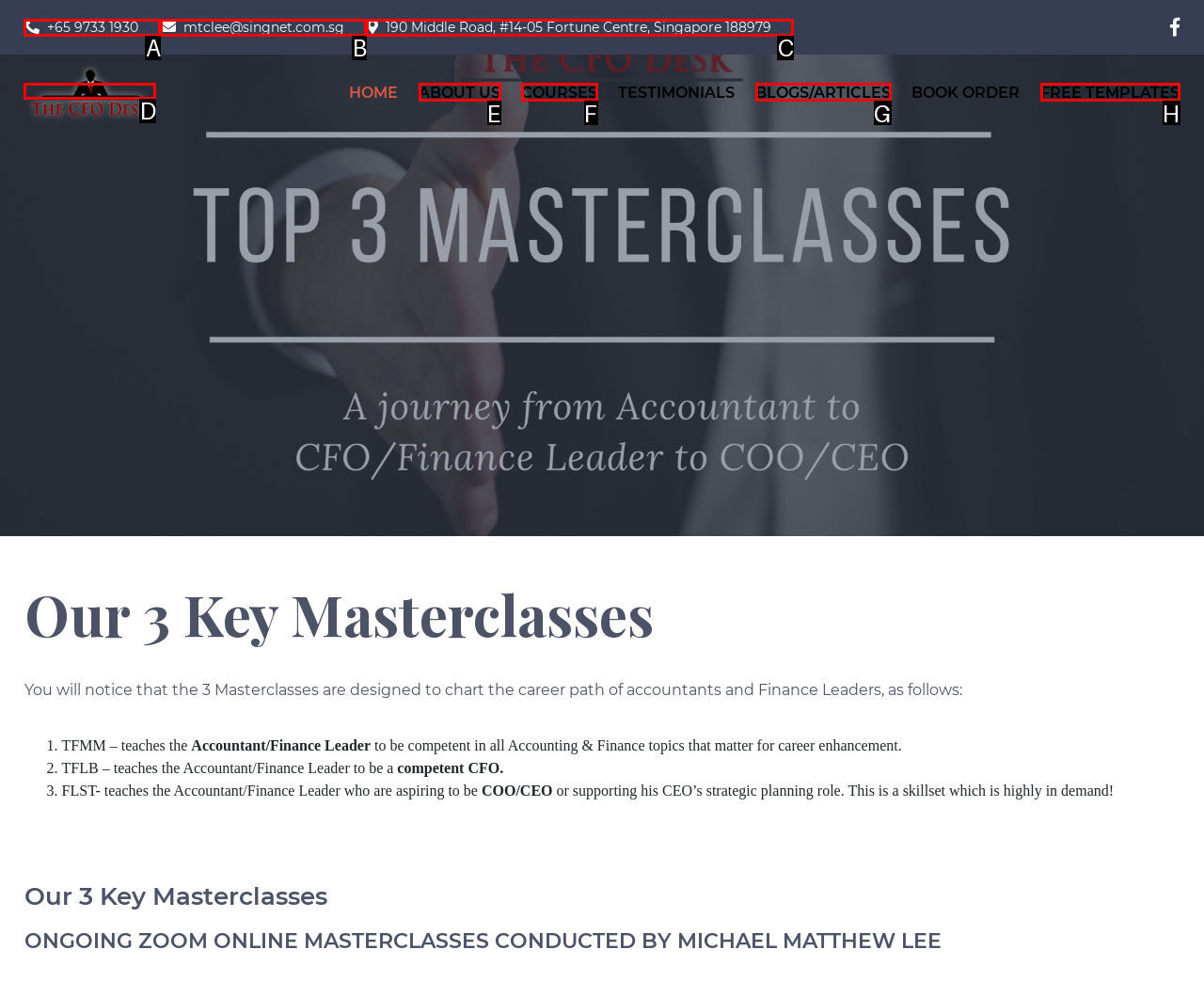From the given choices, determine which HTML element matches the description: +65 9733 1930. Reply with the appropriate letter.

A